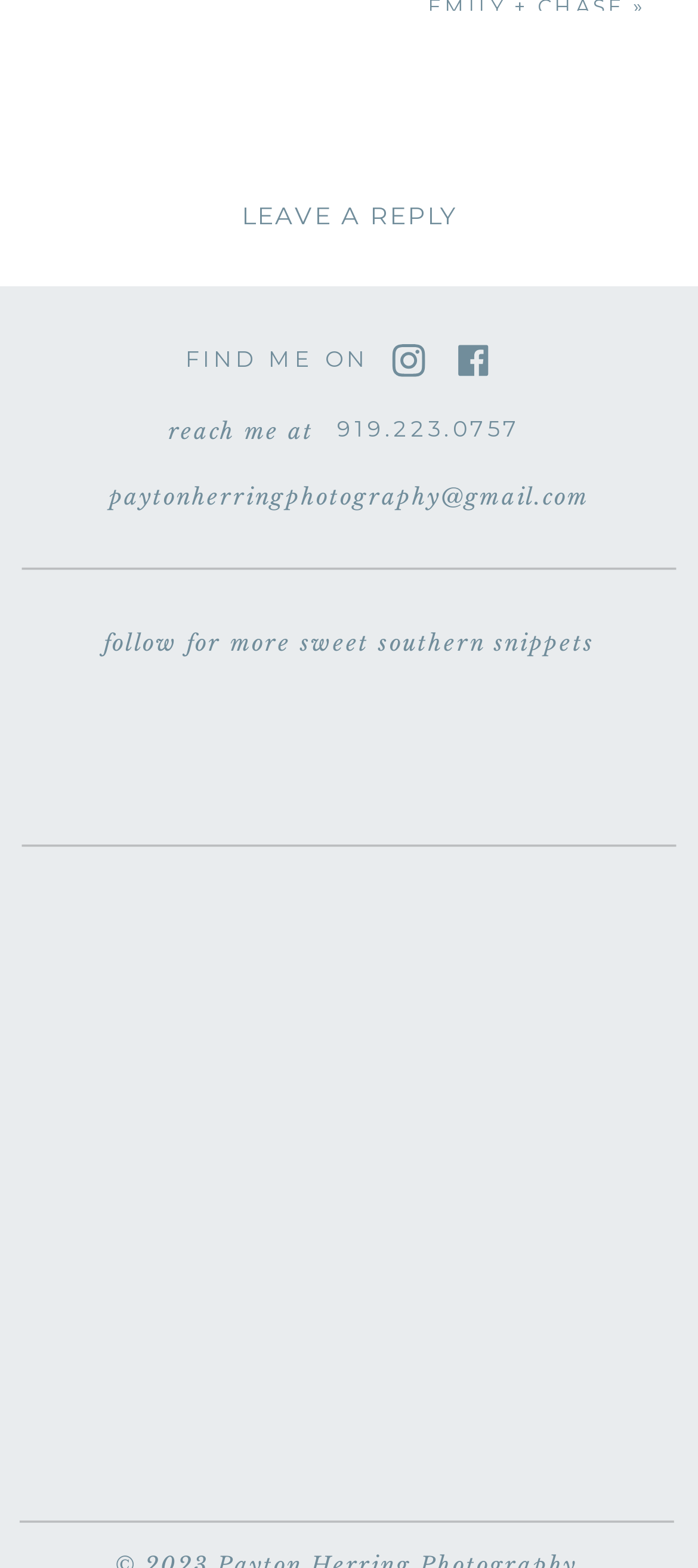Please identify the bounding box coordinates for the region that you need to click to follow this instruction: "enter your name".

[0.145, 0.726, 0.855, 0.768]